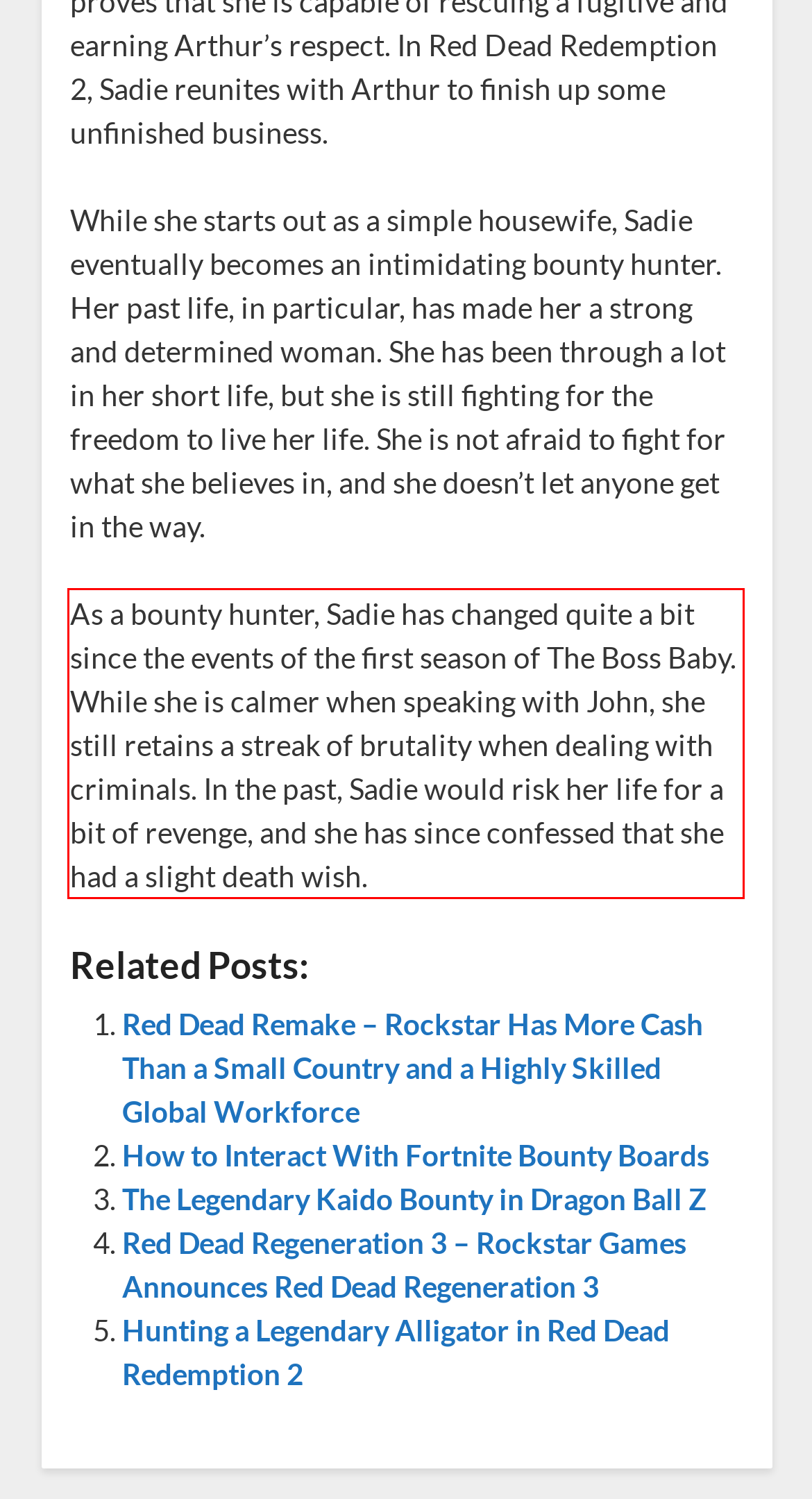You have a screenshot of a webpage with a red bounding box. Identify and extract the text content located inside the red bounding box.

As a bounty hunter, Sadie has changed quite a bit since the events of the first season of The Boss Baby. While she is calmer when speaking with John, she still retains a streak of brutality when dealing with criminals. In the past, Sadie would risk her life for a bit of revenge, and she has since confessed that she had a slight death wish.